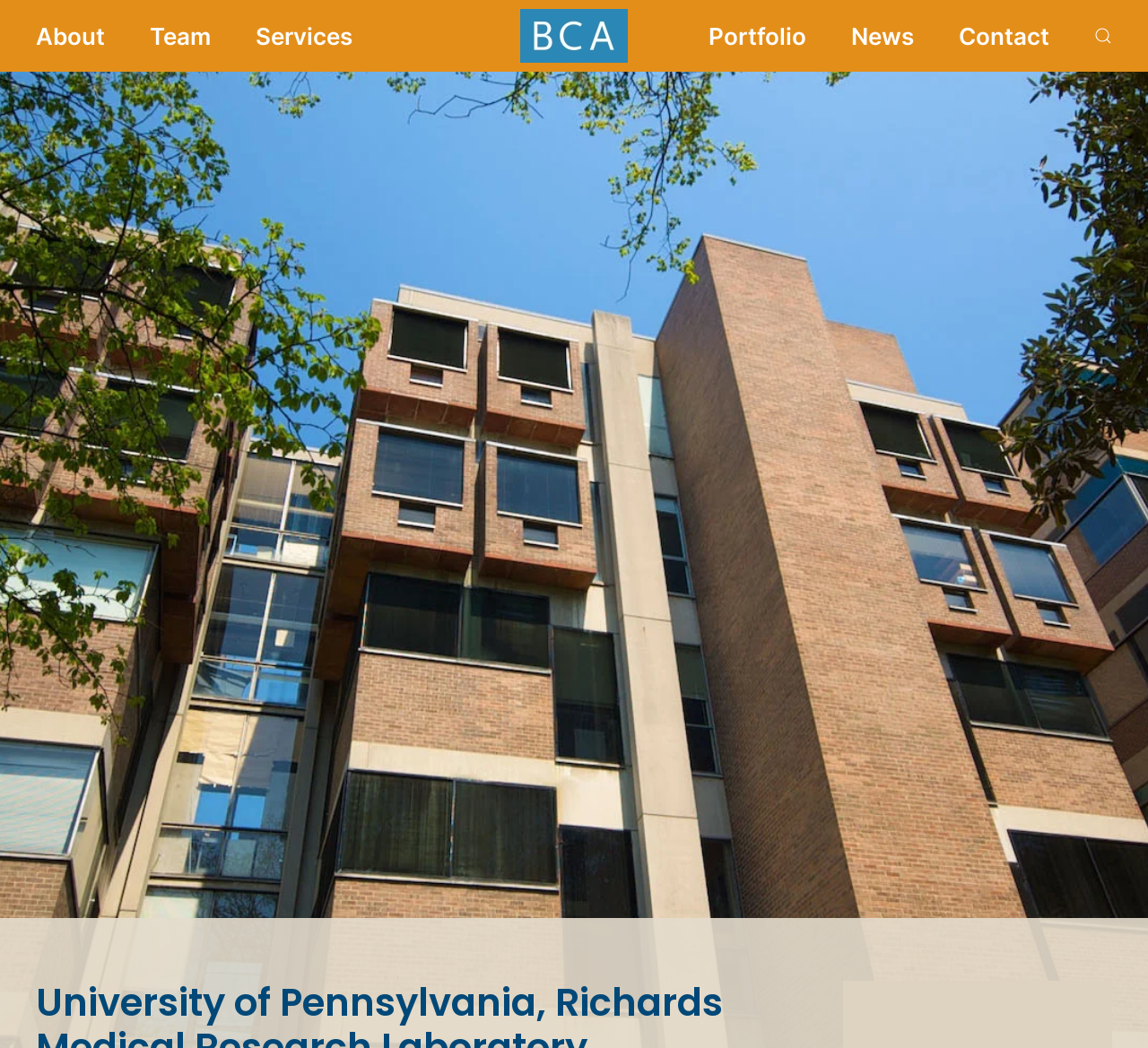Reply to the question with a brief word or phrase: What is the name of the laboratory?

Richards Medical Research Laboratory